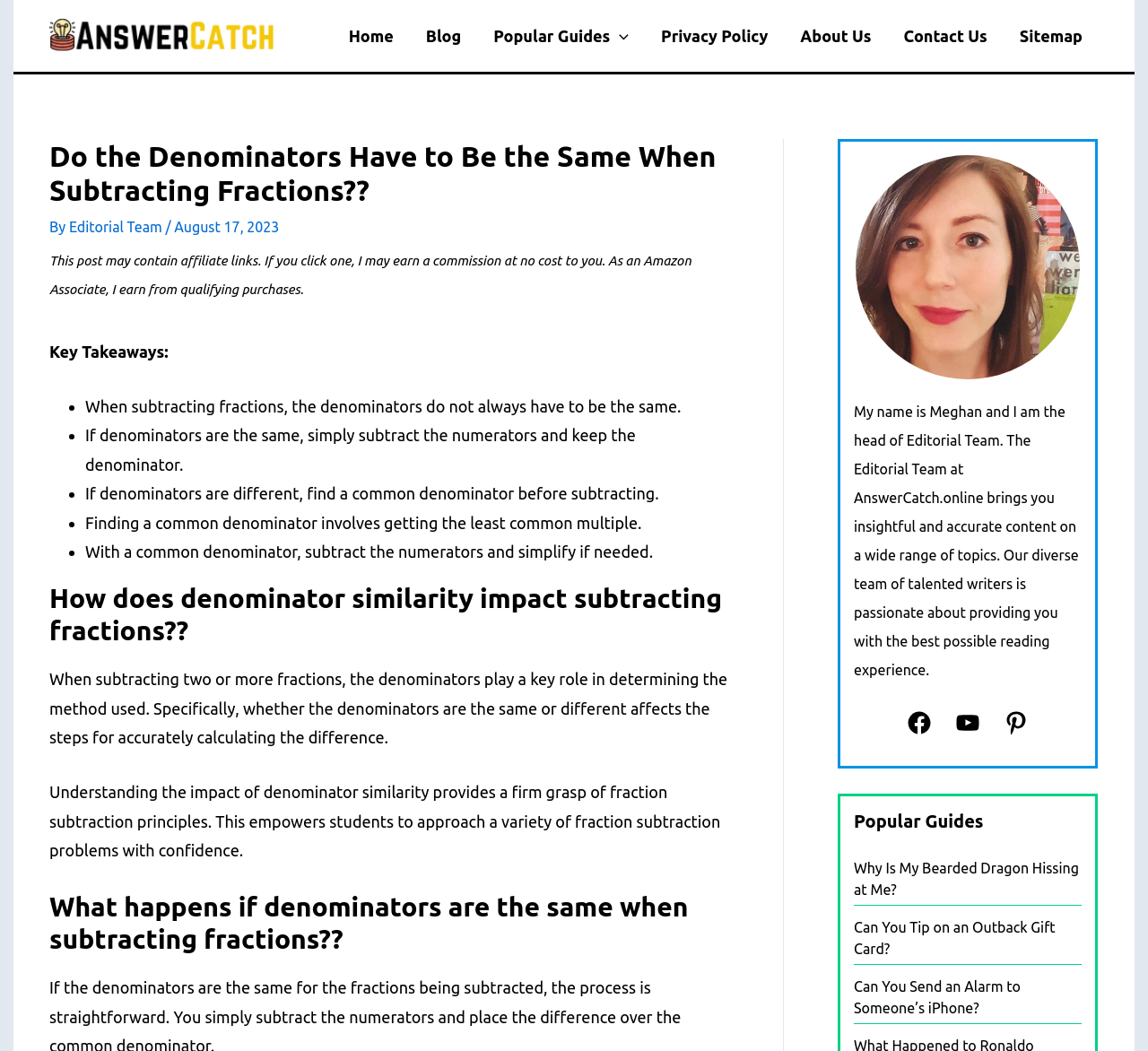Give a comprehensive overview of the webpage, including key elements.

The webpage is about subtracting fractions, specifically discussing whether the denominators need to be the same when subtracting fractions. At the top, there is a logo of AnswerCatch, a navigation bar with links to Home, Blog, Popular Guides, Privacy Policy, About Us, Contact Us, and Sitemap. 

Below the navigation bar, there is a header section with the title "Do the Denominators Have to Be the Same When Subtracting Fractions??" and information about the author, Editorial Team, and the date of publication, August 17, 2023. 

The main content is divided into sections. The first section is "Key Takeaways" which lists four points about subtracting fractions, including that the denominators do not always have to be the same, and how to subtract fractions with the same or different denominators. 

The next section is "How does denominator similarity impact subtracting fractions??" which discusses the importance of understanding the impact of denominator similarity on fraction subtraction. 

The following section is "What happens if denominators are the same when subtracting fractions??" which likely explains the process of subtracting fractions with the same denominators. 

On the right side of the page, there is a complementary section with a figure of a person, Meghan, who is the head of the Editorial Team, along with links to social media platforms and a section of popular guides with links to other articles.